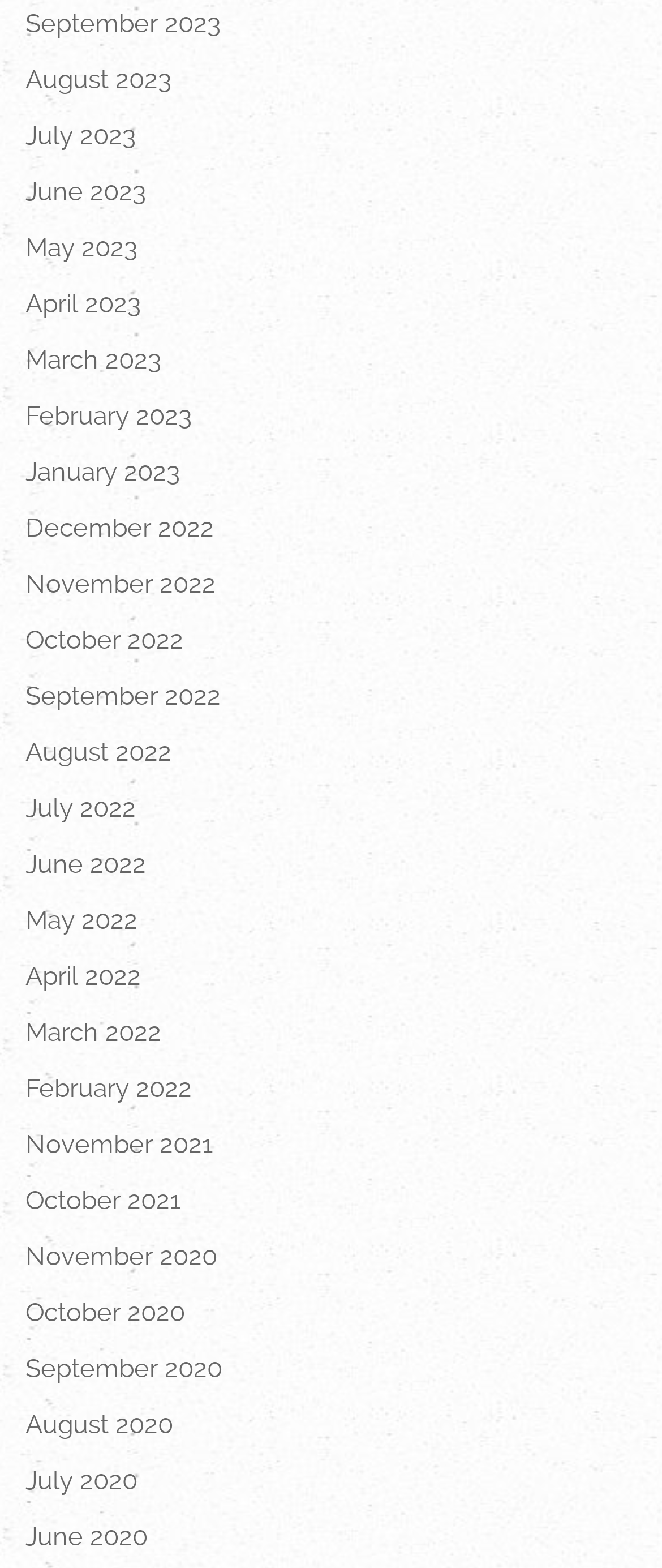Locate the bounding box coordinates of the clickable element to fulfill the following instruction: "go to July 2022". Provide the coordinates as four float numbers between 0 and 1 in the format [left, top, right, bottom].

[0.038, 0.499, 0.913, 0.534]